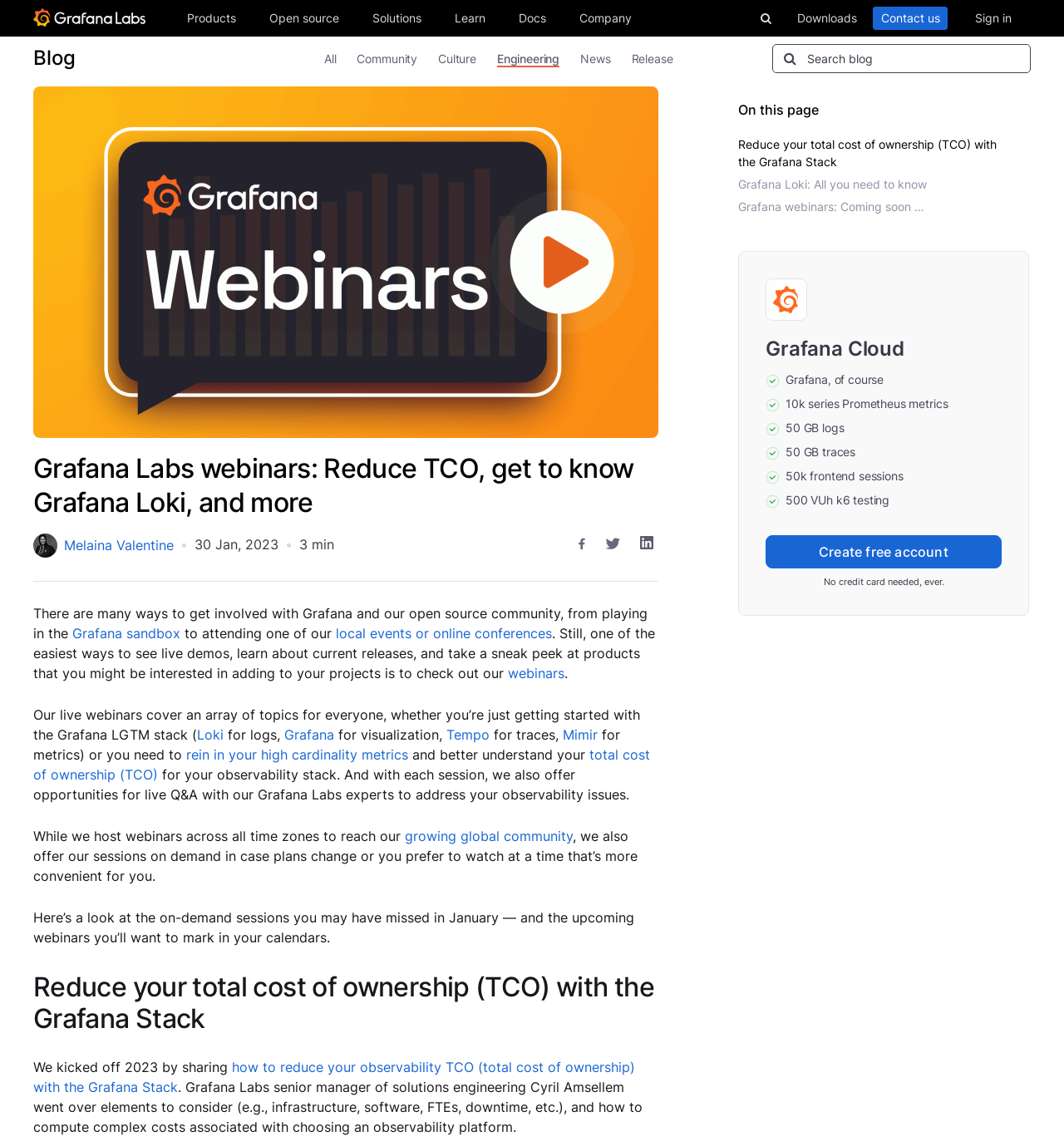Identify the bounding box coordinates for the region of the element that should be clicked to carry out the instruction: "Explore the Grafana LGTM Stack". The bounding box coordinates should be four float numbers between 0 and 1, i.e., [left, top, right, bottom].

[0.019, 0.049, 0.109, 0.06]